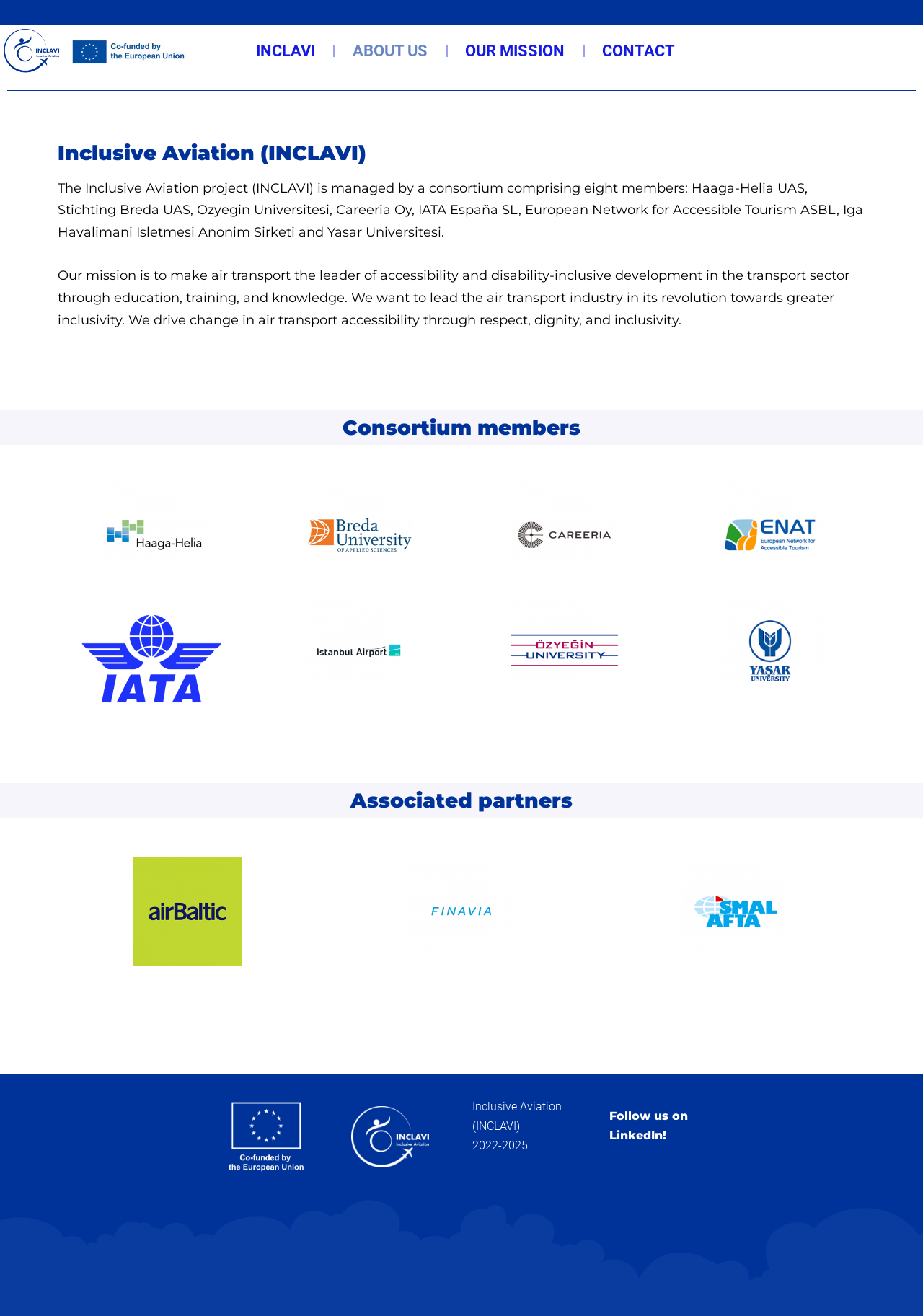Use a single word or phrase to respond to the question:
What is the year range of the project?

2022-2025